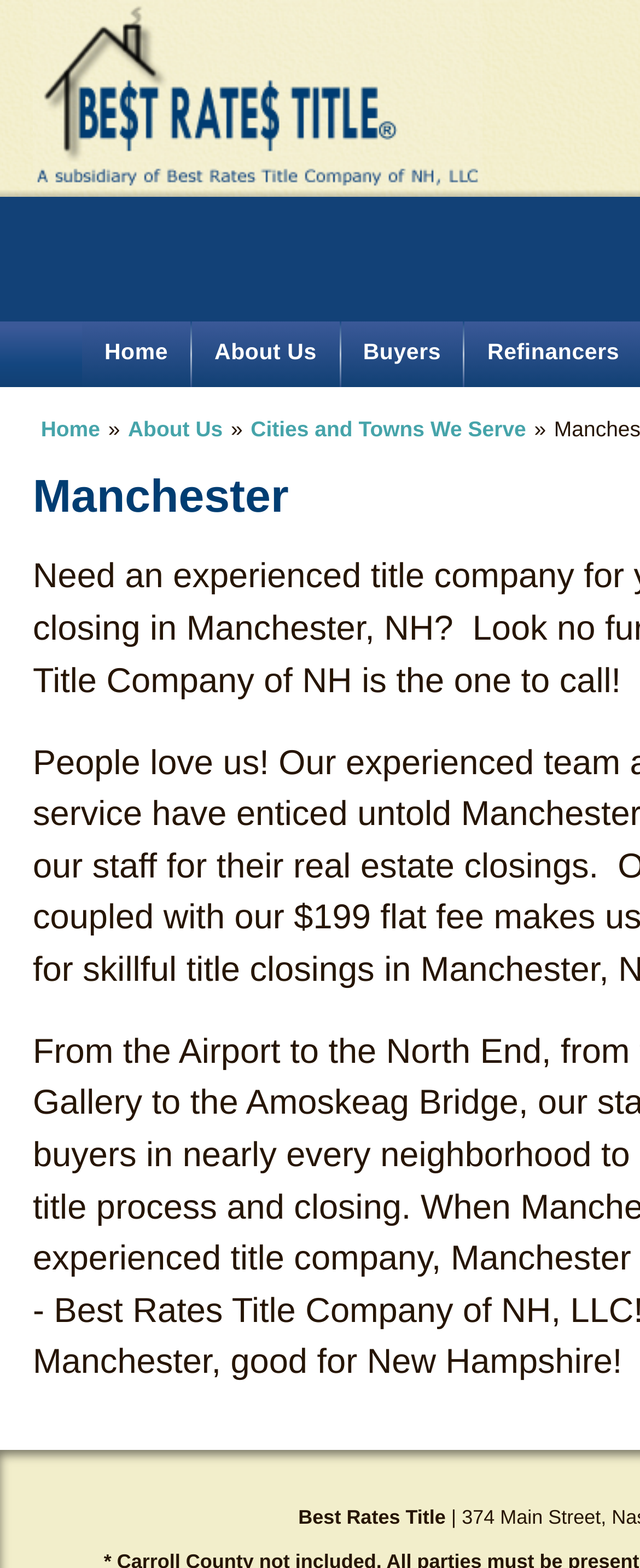Generate a comprehensive caption for the webpage you are viewing.

The webpage is about Best Rates Title Company, a Manchester NH Title Company. At the top-left corner, there is a logo image of Best Rates Title, accompanied by a link with the same name. Below the logo, there is a navigation menu with four links: Home, About Us, Buyers, and three more links: Home, About Us, and Cities and Towns We Serve, which are likely a secondary navigation menu. 

On the top-right side, there is a prominent title "Best Rates Title Company of NH, LLC. : Manchester Title Company: Do you need a Manchester NH Title Company? Save time and headaches ~ Use Best Rates Title Company." which is also the title of the webpage. 

At the bottom of the page, there is a footer section with a static text "Best Rates Title" centered horizontally.